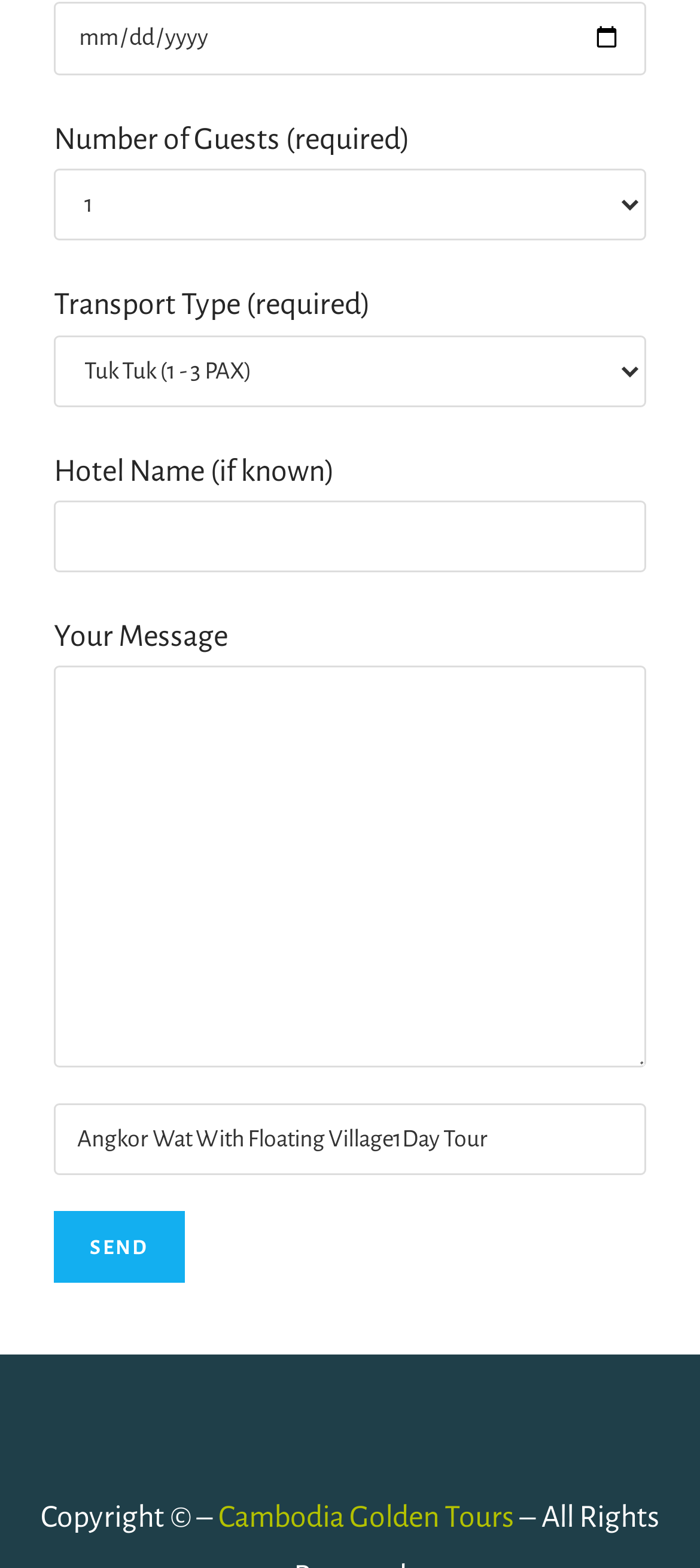Identify the bounding box coordinates of the region that needs to be clicked to carry out this instruction: "Click the send button". Provide these coordinates as four float numbers ranging from 0 to 1, i.e., [left, top, right, bottom].

[0.077, 0.773, 0.264, 0.818]